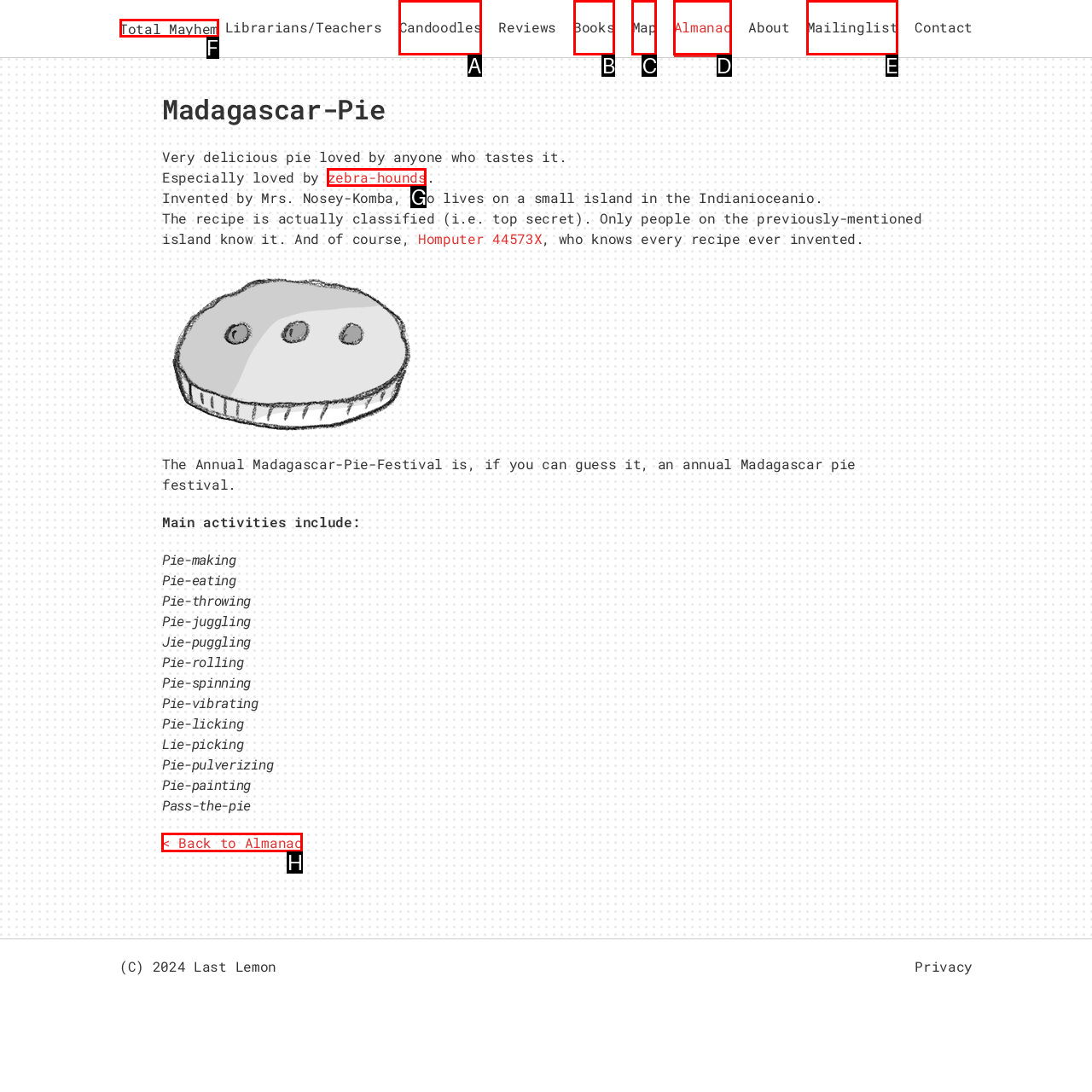Select the correct UI element to complete the task: Go back to the 'Almanac' page
Please provide the letter of the chosen option.

H